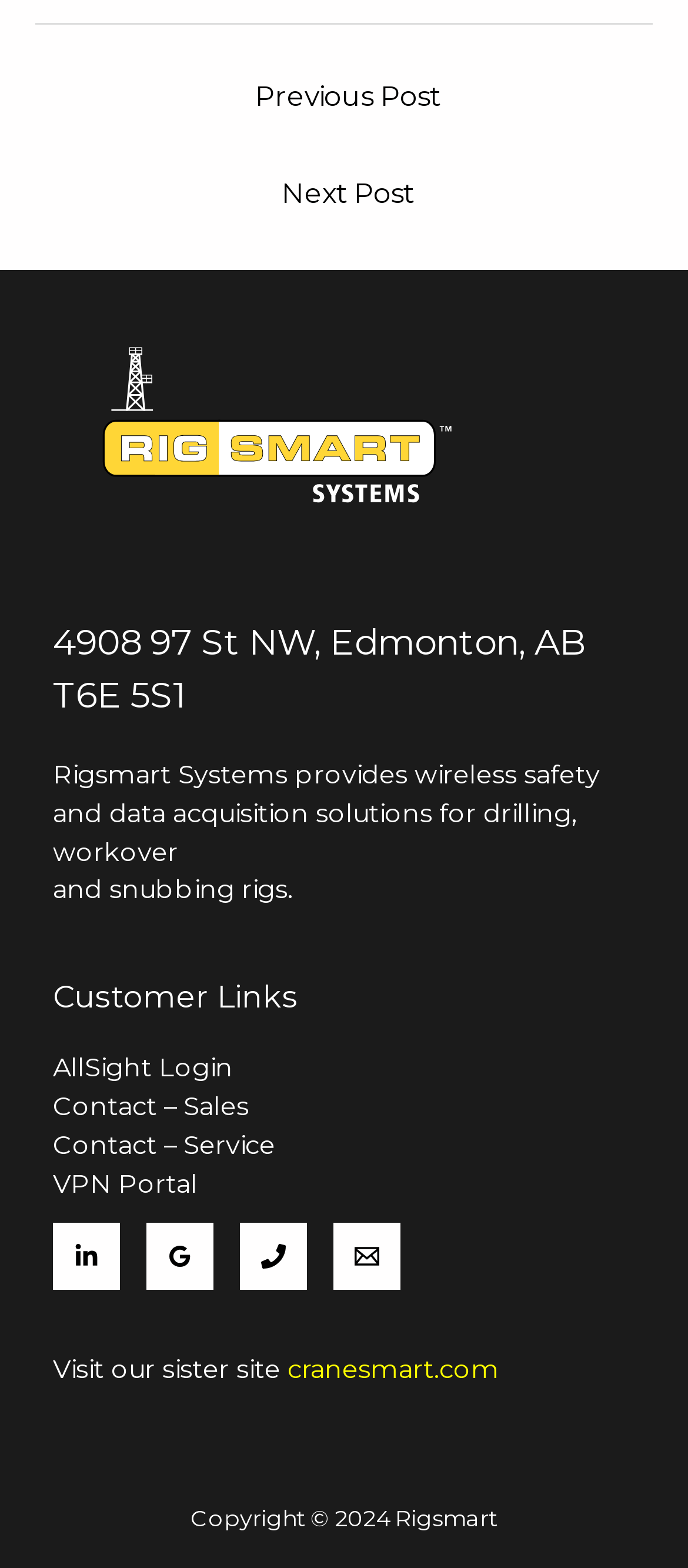Answer the question briefly using a single word or phrase: 
How many links are in the 'Customer Links' section?

4